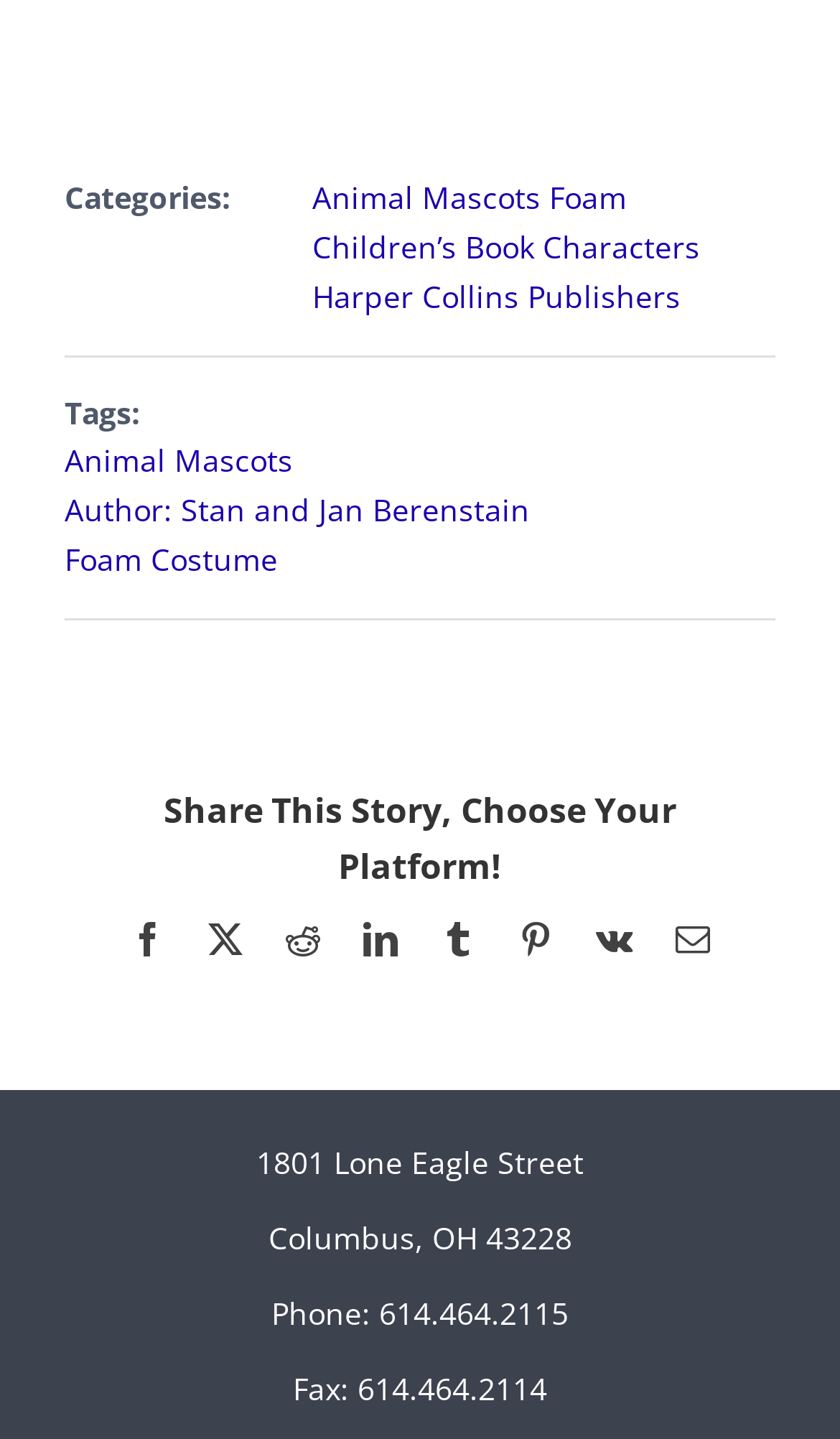What is the first category listed?
Please analyze the image and answer the question with as much detail as possible.

The first category listed is 'Animal Mascots Foam' which is a link element located at the top of the webpage, indicated by the bounding box coordinates [0.372, 0.123, 0.746, 0.151].